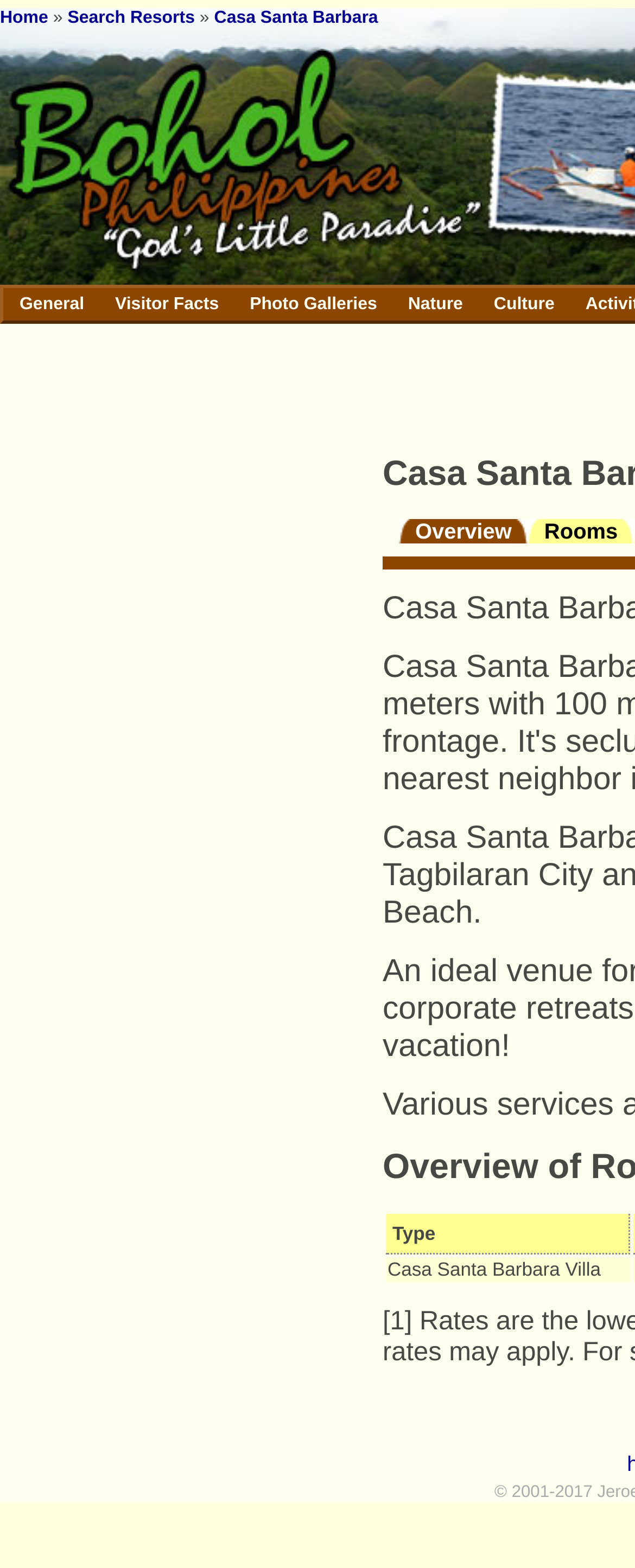Please answer the following question using a single word or phrase: 
What is the title of the image on the page?

Bohol Philippines: God's Little Paradise